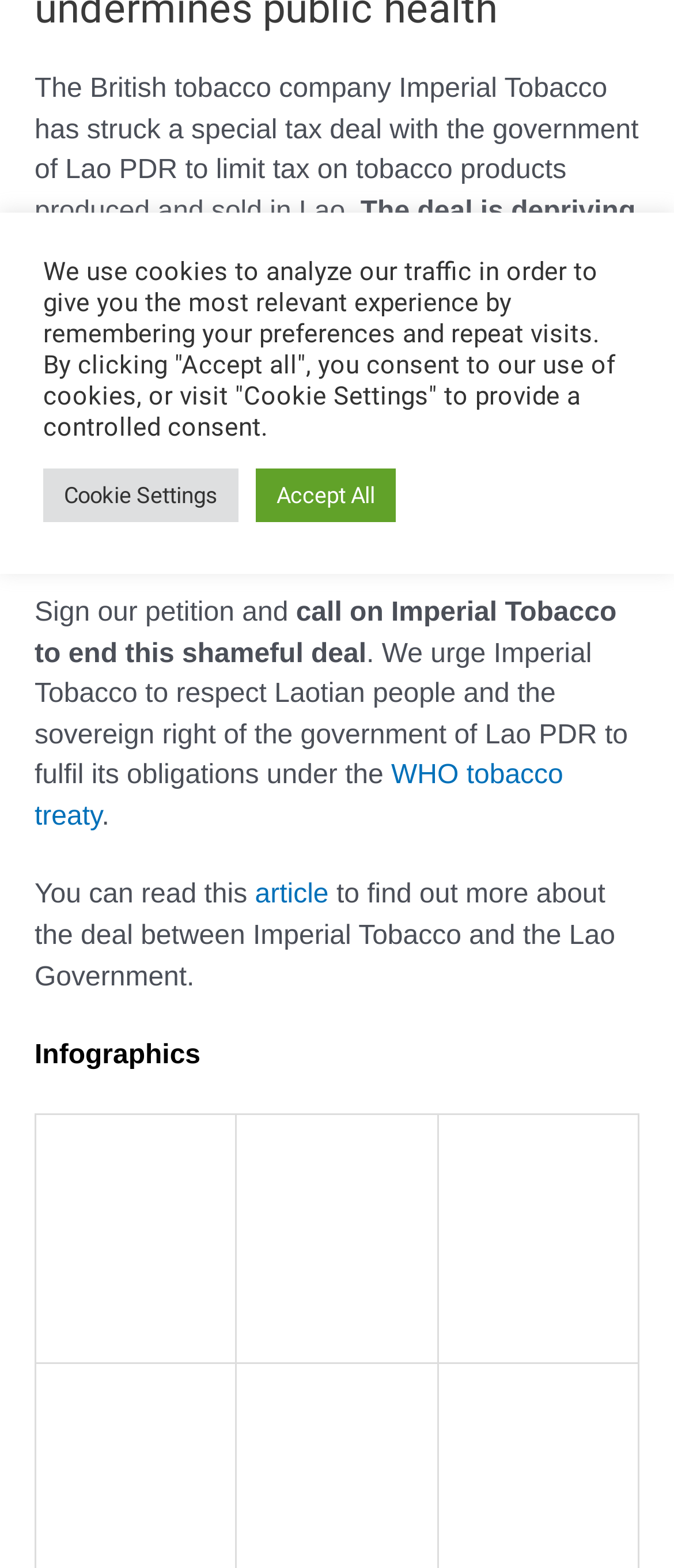Predict the bounding box of the UI element that fits this description: "article".

[0.378, 0.562, 0.488, 0.58]